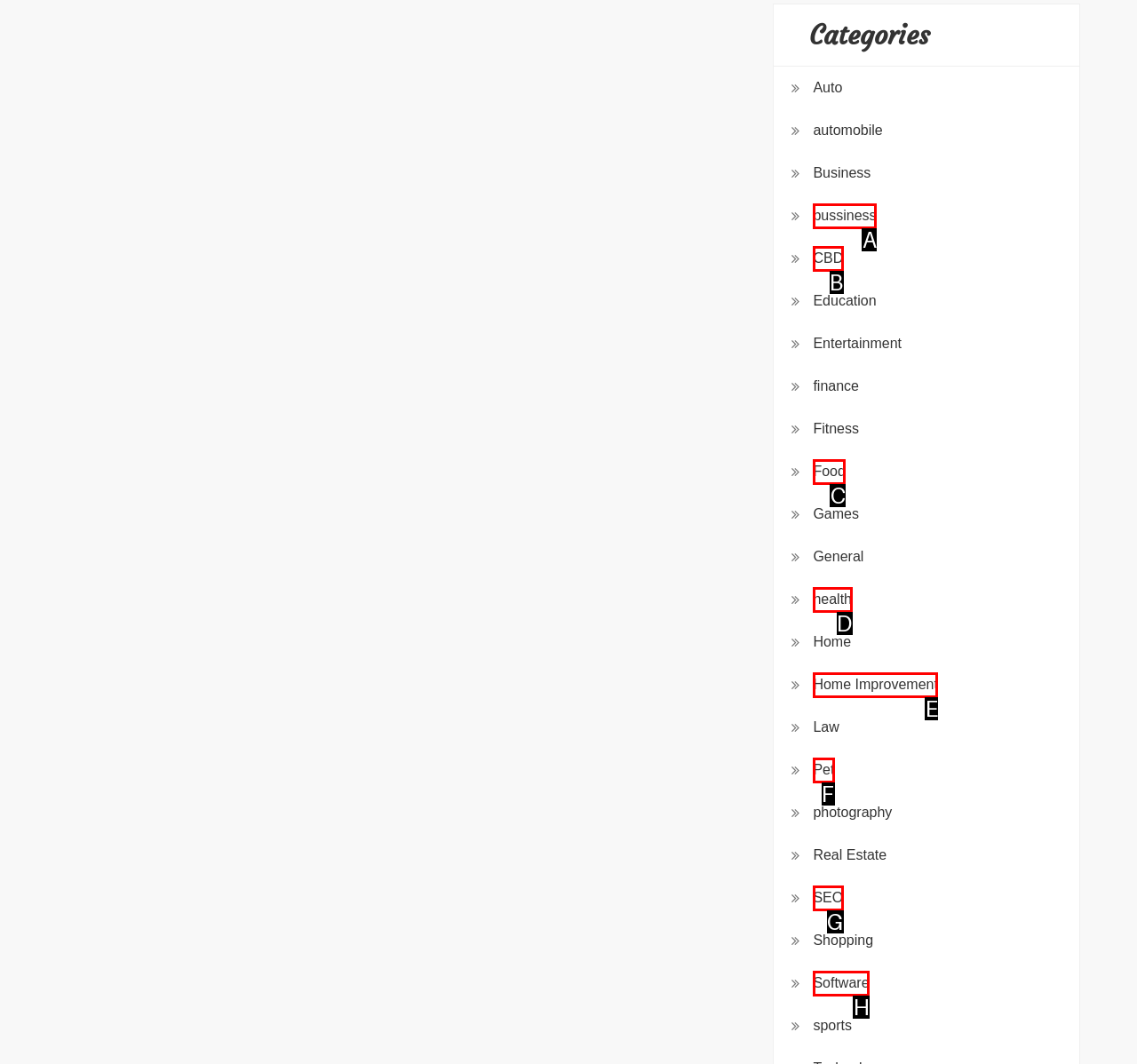Identify the option that corresponds to the description: Home Improvement 
Provide the letter of the matching option from the available choices directly.

E